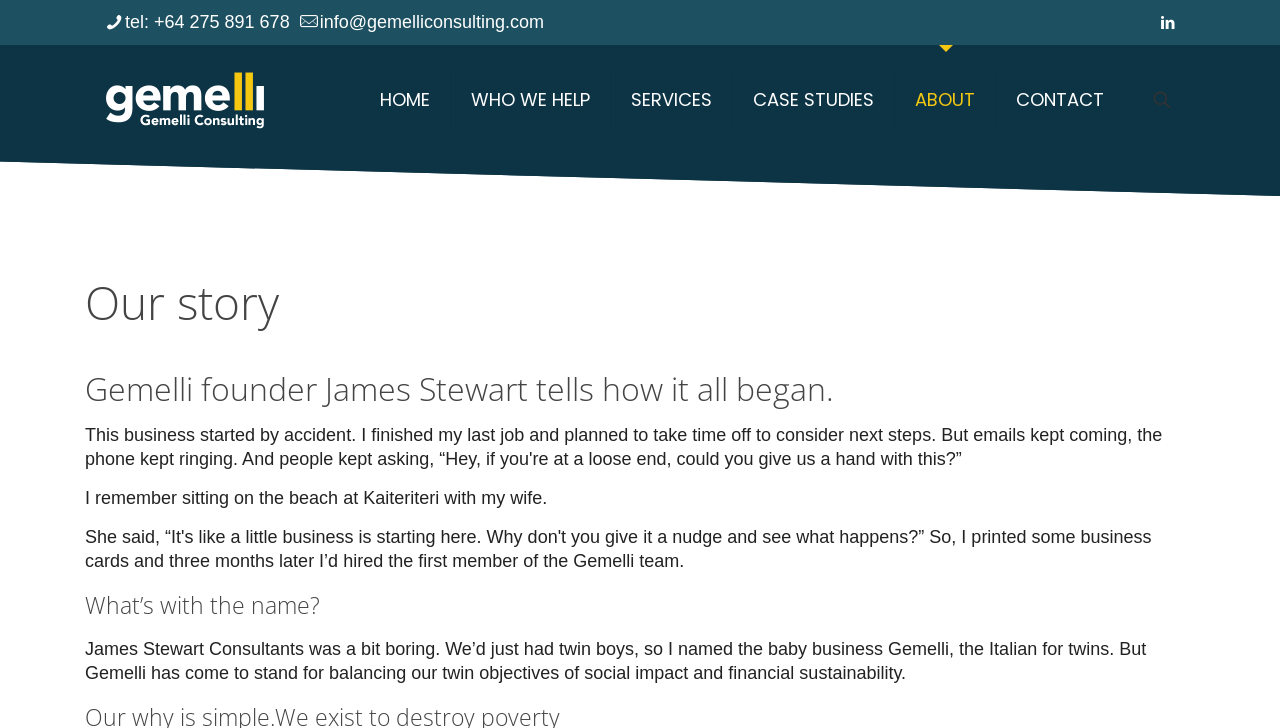What does the name Gemelli mean?
Answer the question with as much detail as you can, using the image as a reference.

The meaning of the name Gemelli is explained in the 'What’s with the name?' section. According to James Stewart, the founder, Gemelli is the Italian word for twins, which was chosen because he had just had twin boys.